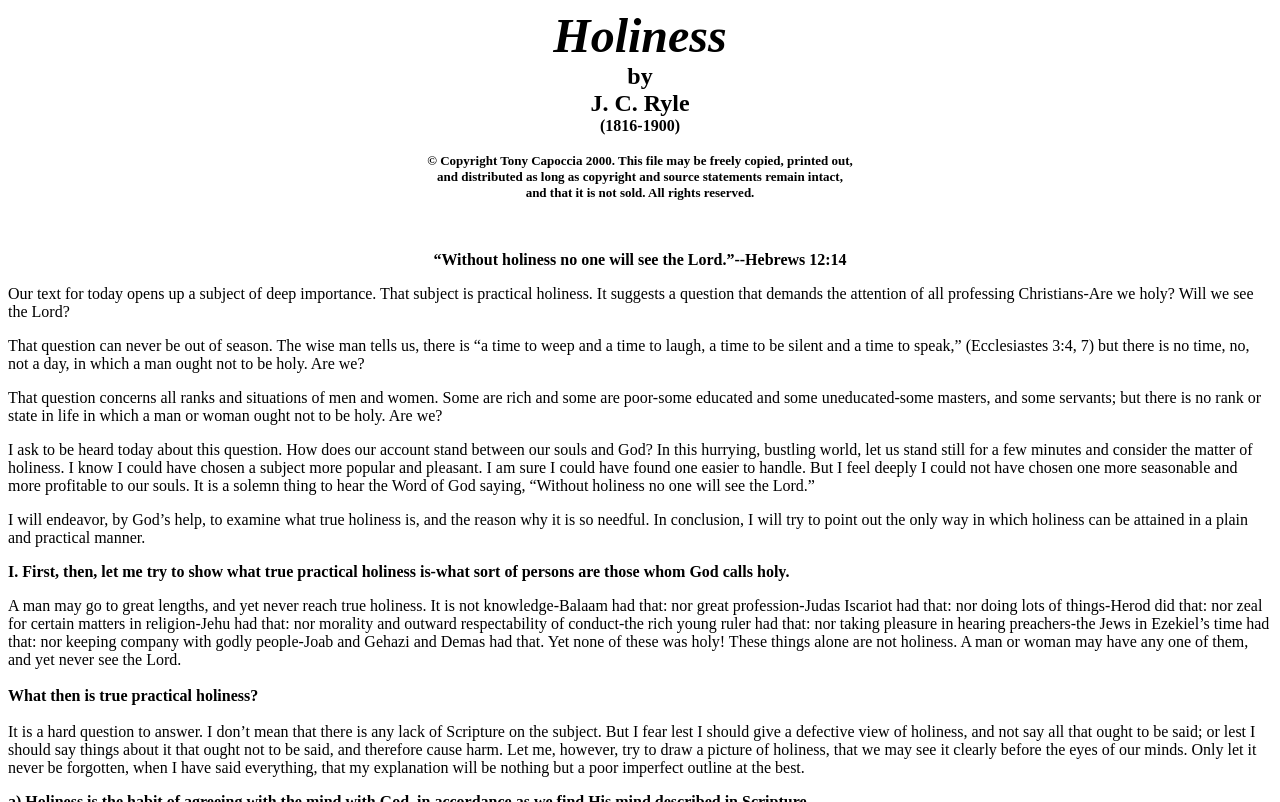What is the purpose of the text?
Refer to the image and respond with a one-word or short-phrase answer.

To discuss the importance of holiness